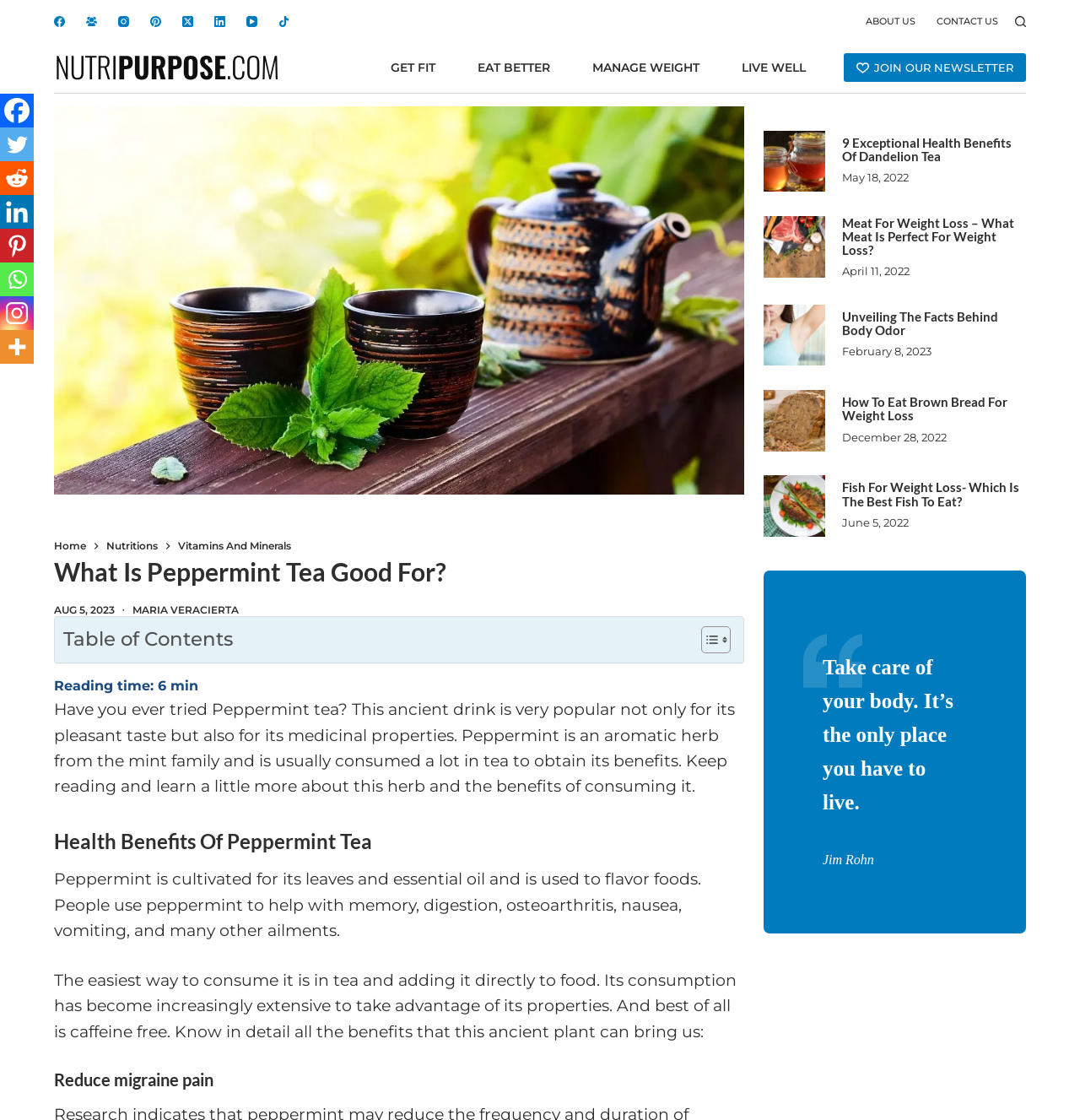How many social media links are present in the header?
Using the image, respond with a single word or phrase.

8